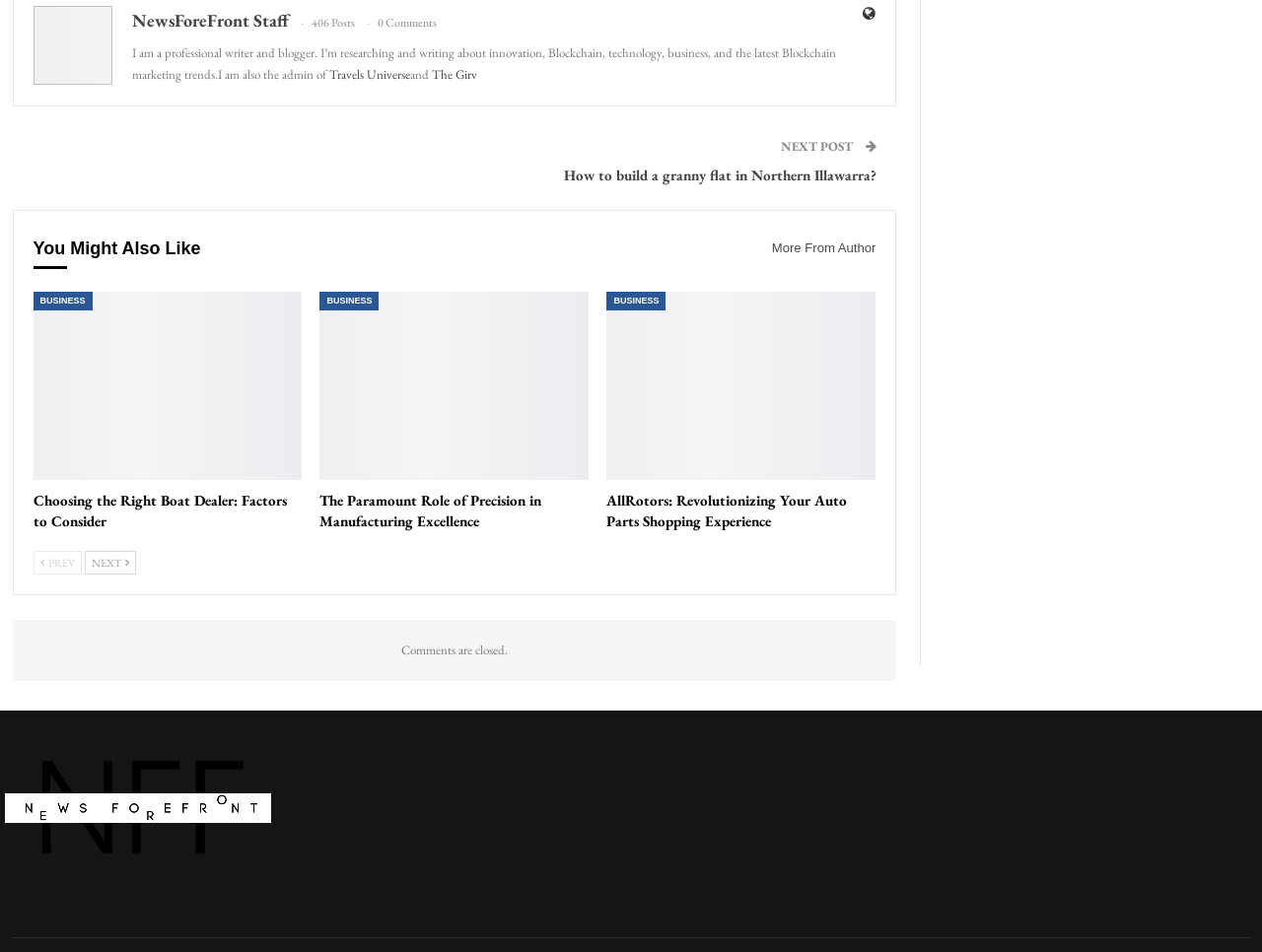Find the bounding box coordinates for the area that must be clicked to perform this action: "Go to previous page".

[0.026, 0.578, 0.064, 0.603]